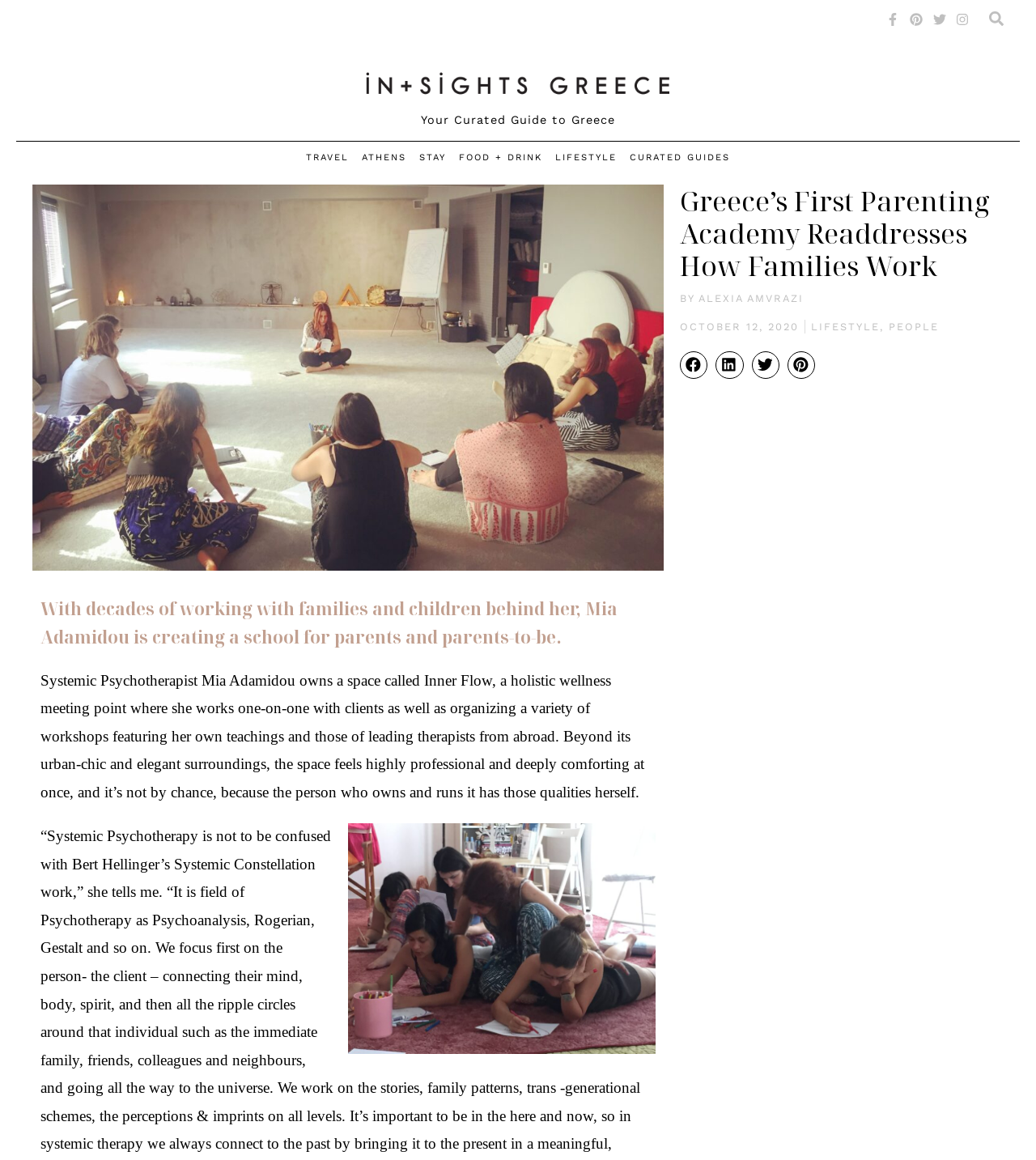Please look at the image and answer the question with a detailed explanation: What is the profession of Mia Adamidou?

I found the answer by looking at the text description of the webpage, which mentions 'Systemic Psychotherapist Mia Adamidou owns a space called Inner Flow...'. This indicates that Mia Adamidou is a Systemic Psychotherapist.